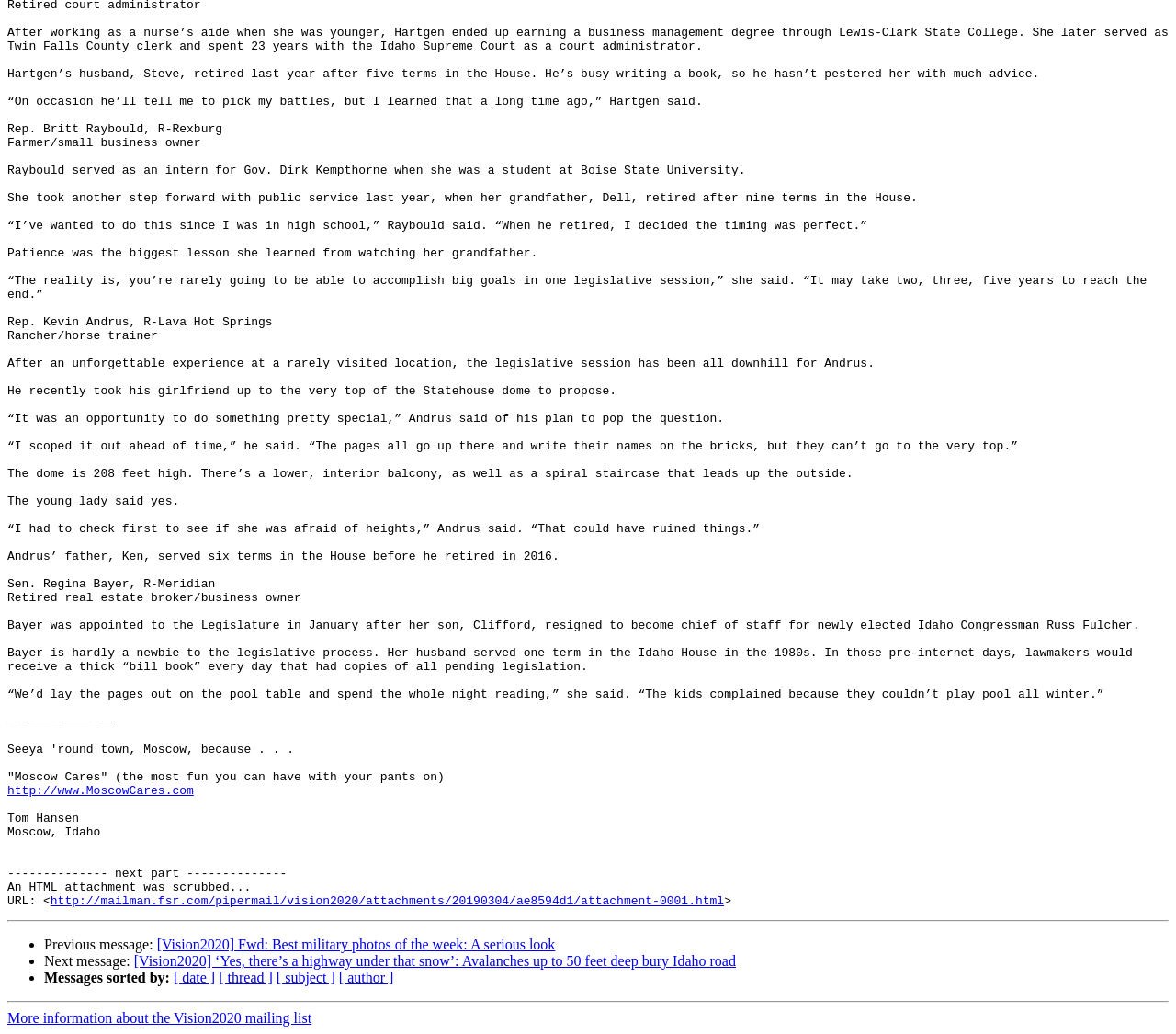What is the text of the StaticText element at coordinates [0.037, 0.906, 0.133, 0.921]?
Please provide a single word or phrase based on the screenshot.

Previous message: